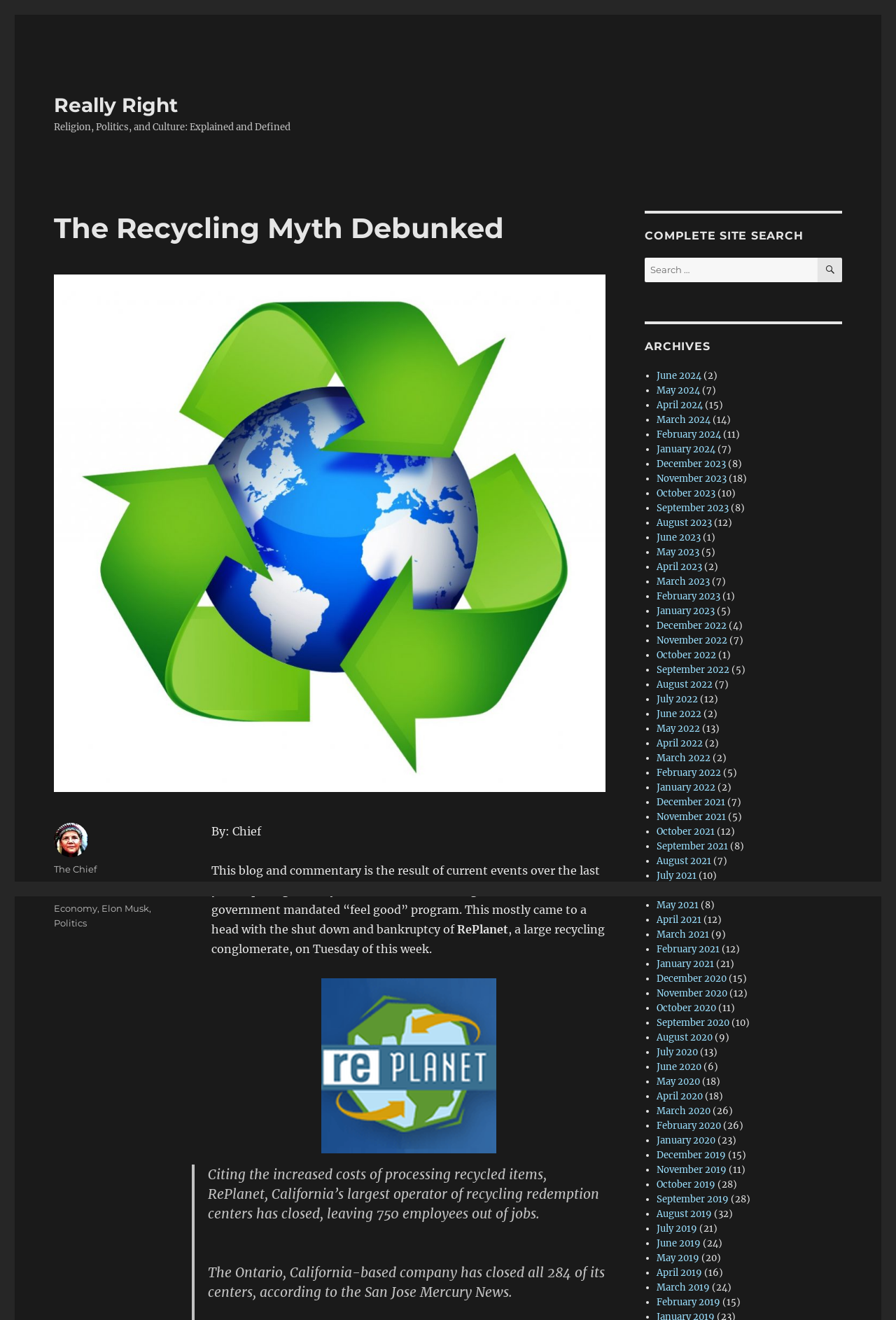Please examine the image and provide a detailed answer to the question: Who is the author of the blog post?

The author of the blog post can be found in the footer section, where it says 'Author' and links to 'The Chief'.